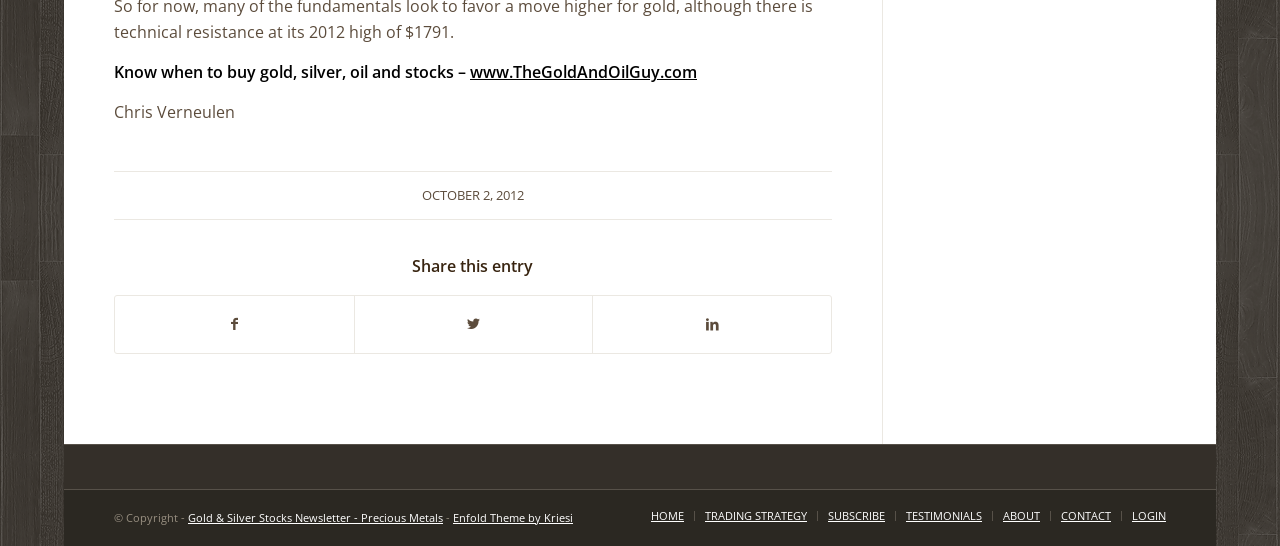Determine the bounding box coordinates of the clickable region to follow the instruction: "Share this entry on Facebook".

[0.09, 0.543, 0.276, 0.646]